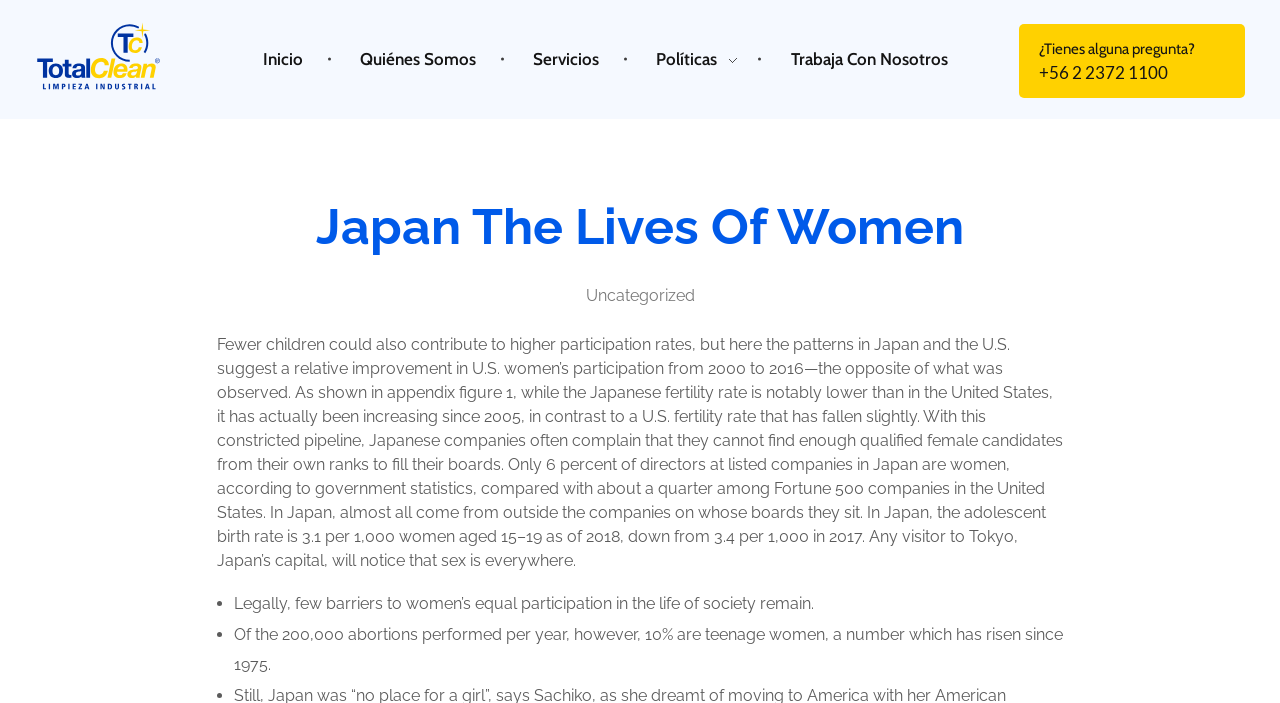What percentage of abortions in Japan are performed on teenage women?
Please use the visual content to give a single word or phrase answer.

10%